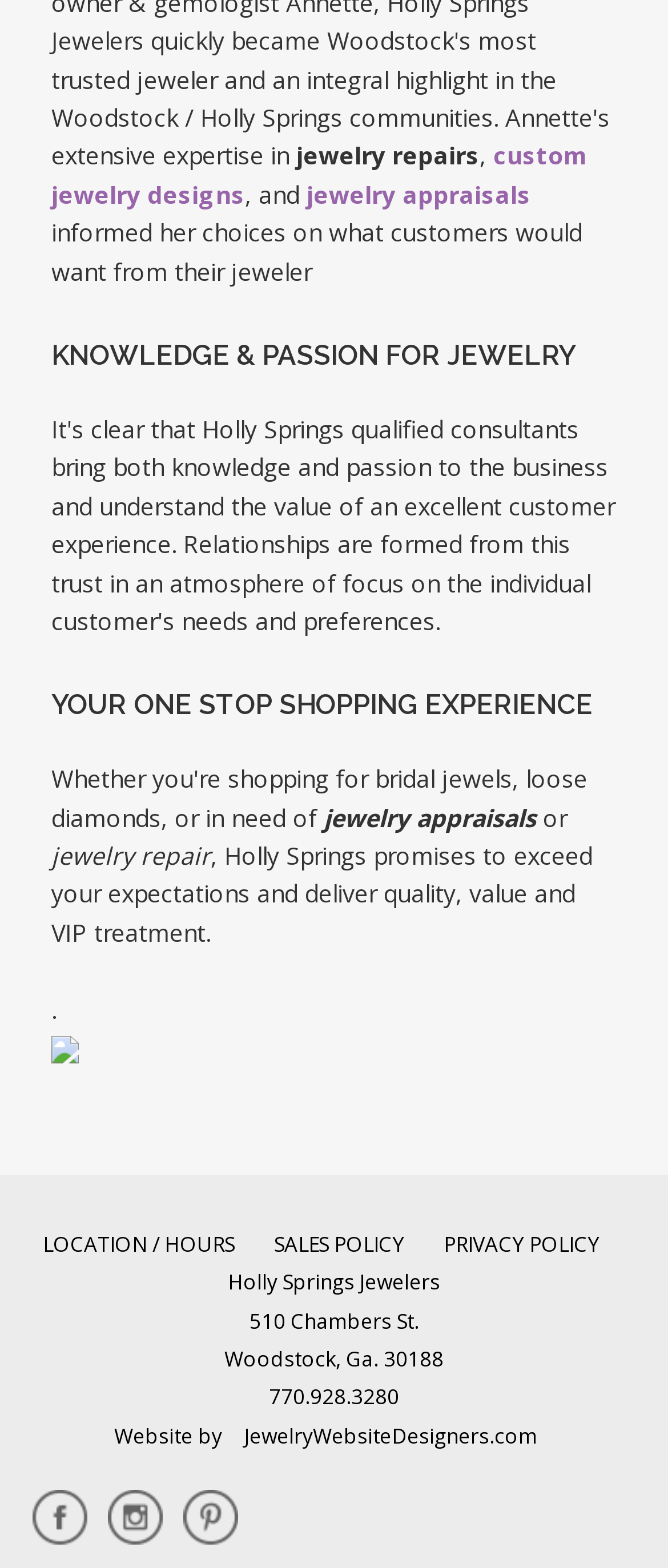What is the address of Holly Springs Jewelers?
Respond to the question with a single word or phrase according to the image.

510 Chambers St., Woodstock, Ga. 30188